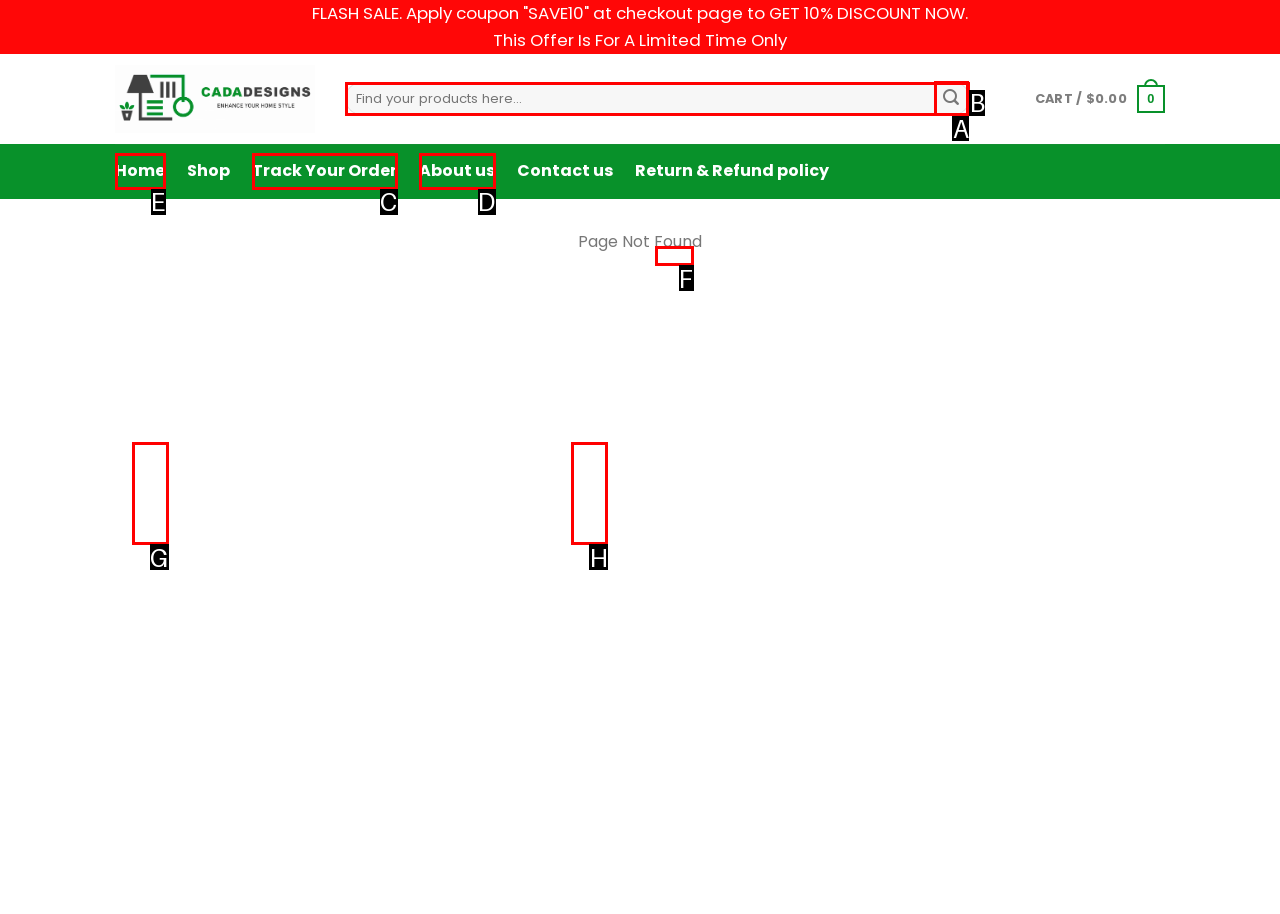Select the HTML element to finish the task: Go to home page Reply with the letter of the correct option.

E